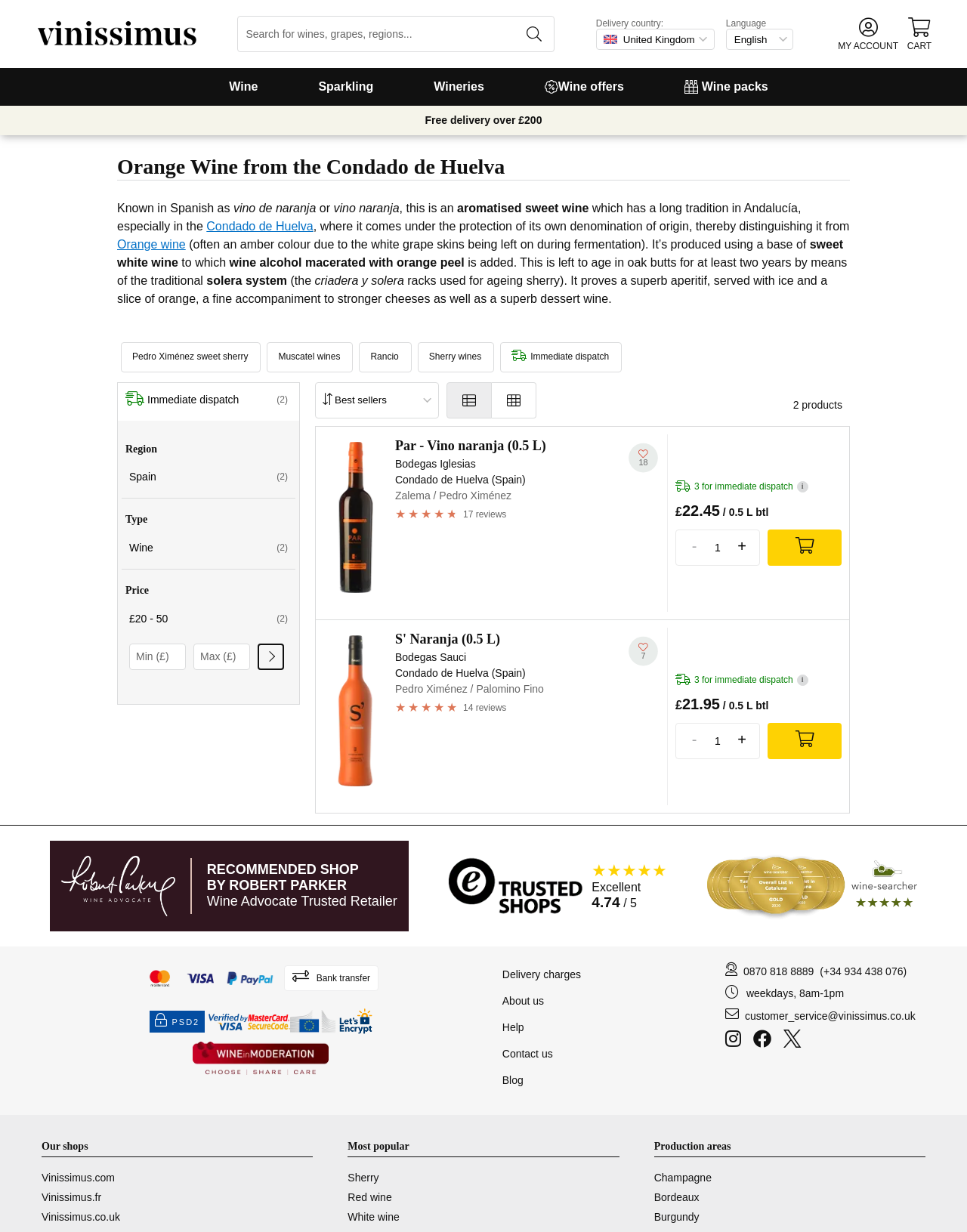Provide the bounding box coordinates of the area you need to click to execute the following instruction: "View cart".

[0.937, 0.014, 0.965, 0.041]